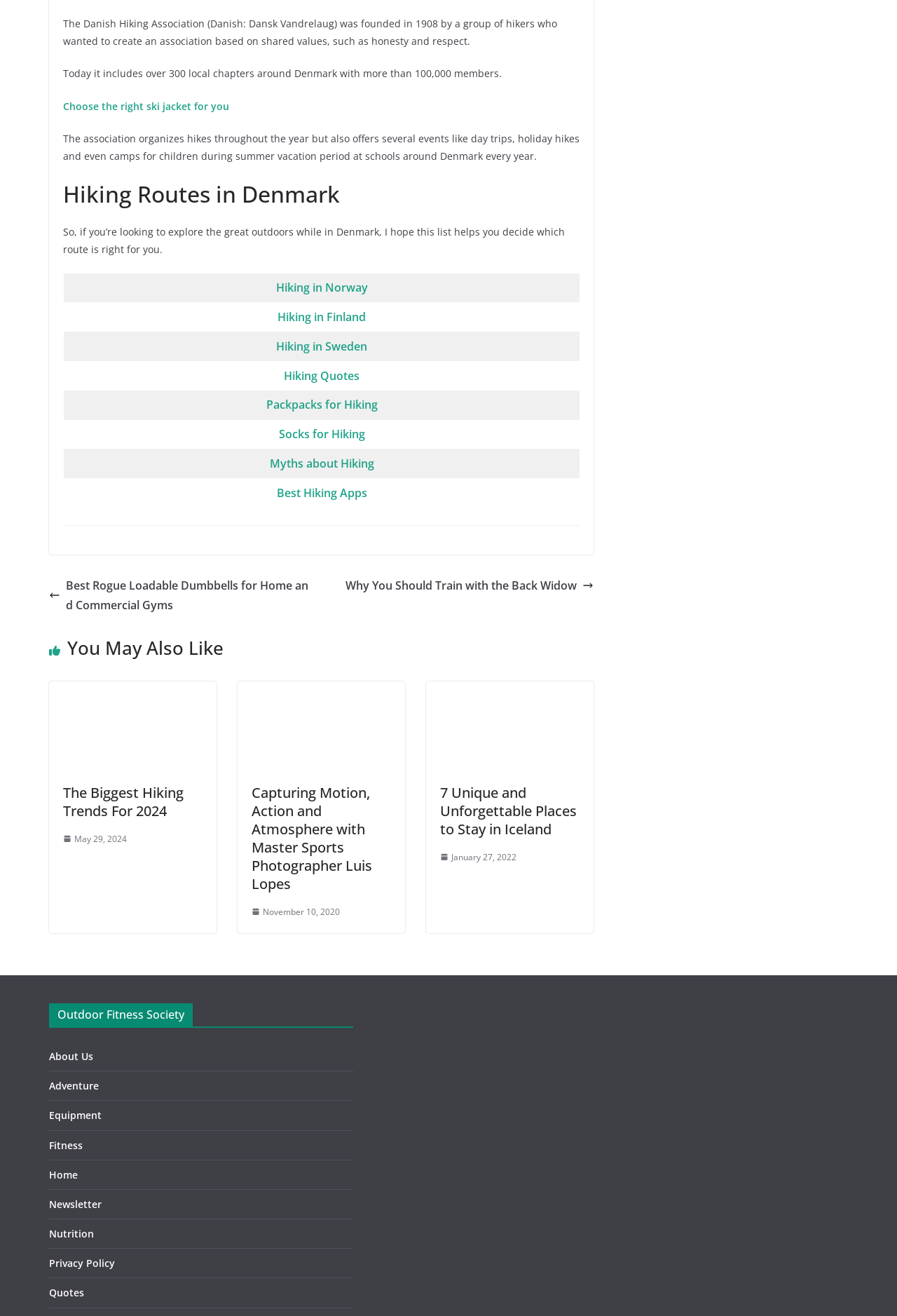Please indicate the bounding box coordinates of the element's region to be clicked to achieve the instruction: "Check the Outdoor Fitness Society's about us page". Provide the coordinates as four float numbers between 0 and 1, i.e., [left, top, right, bottom].

[0.055, 0.798, 0.104, 0.808]